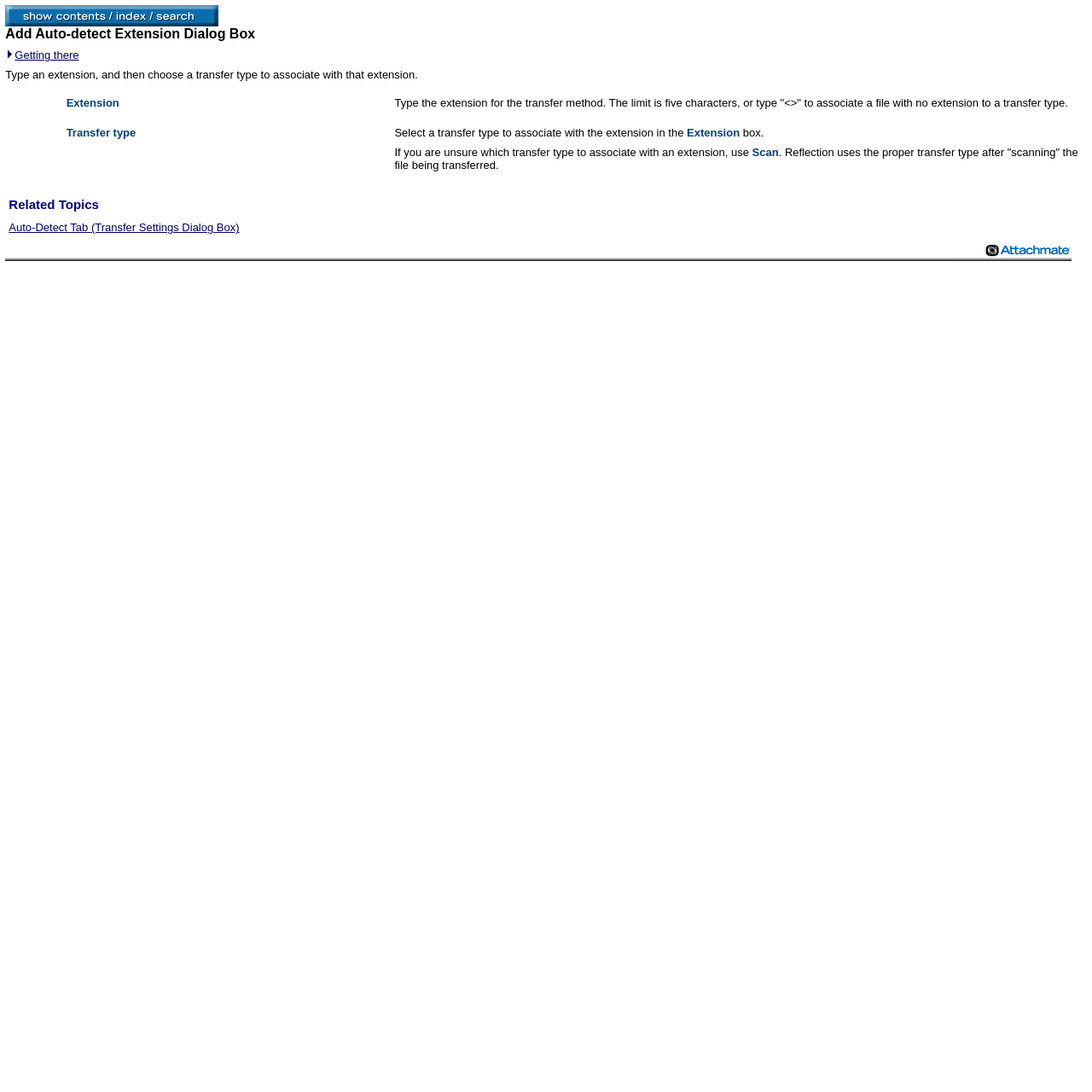Identify the bounding box of the HTML element described here: "Getting there". Provide the coordinates as four float numbers between 0 and 1: [left, top, right, bottom].

[0.005, 0.045, 0.072, 0.057]